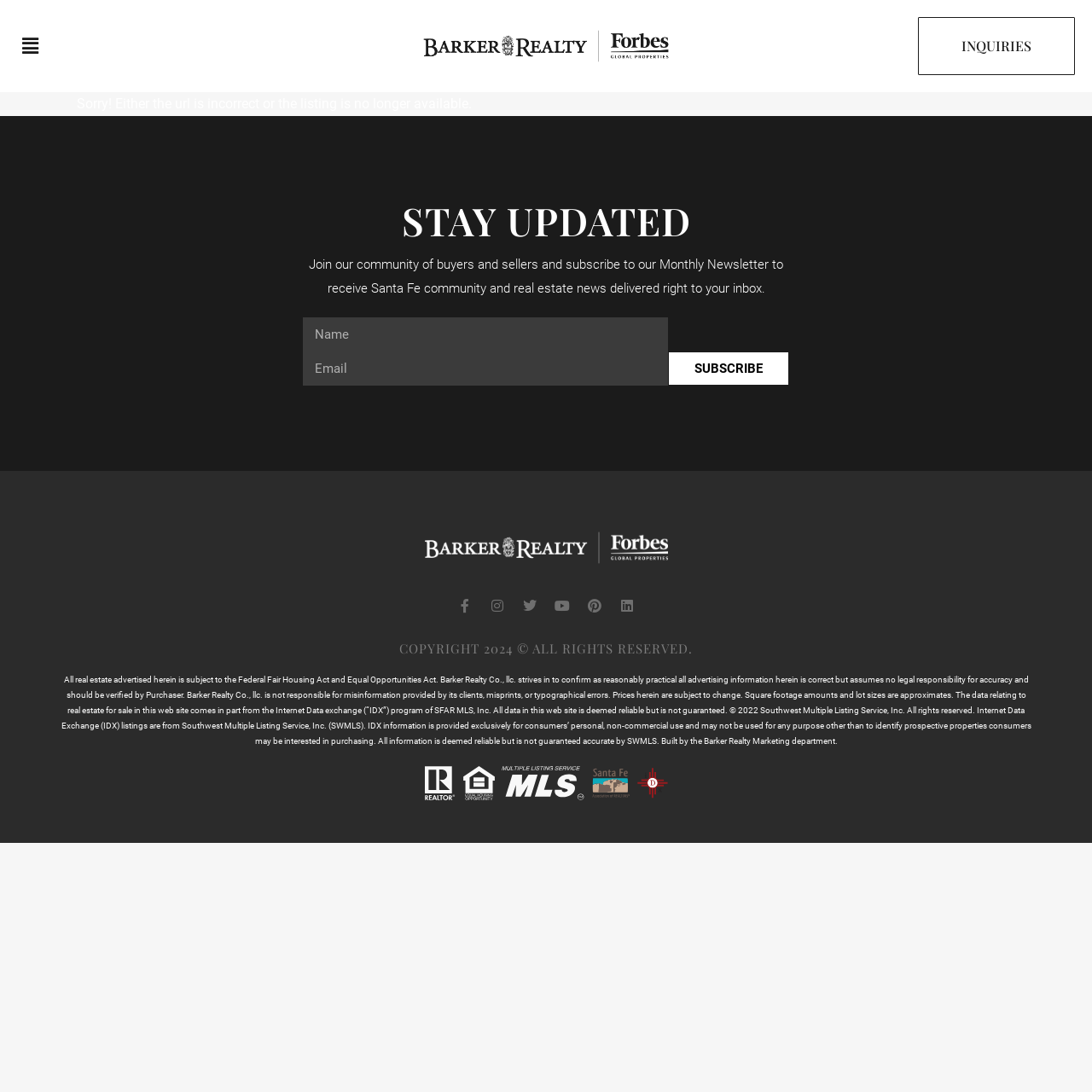Can you find the bounding box coordinates of the area I should click to execute the following instruction: "Click on the INQUIRIES link"?

[0.841, 0.016, 0.984, 0.069]